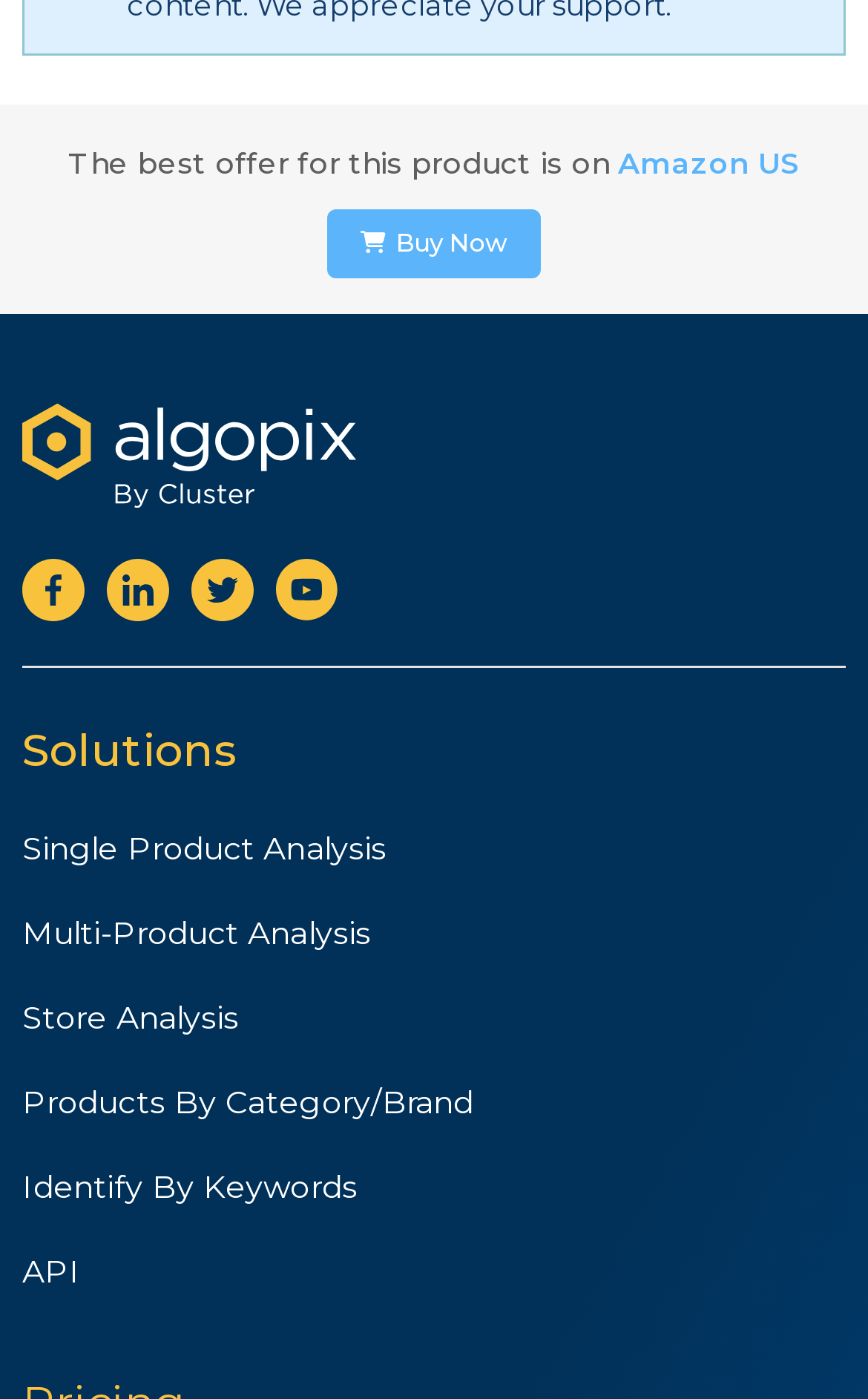Determine the bounding box coordinates of the area to click in order to meet this instruction: "View June 2021".

None